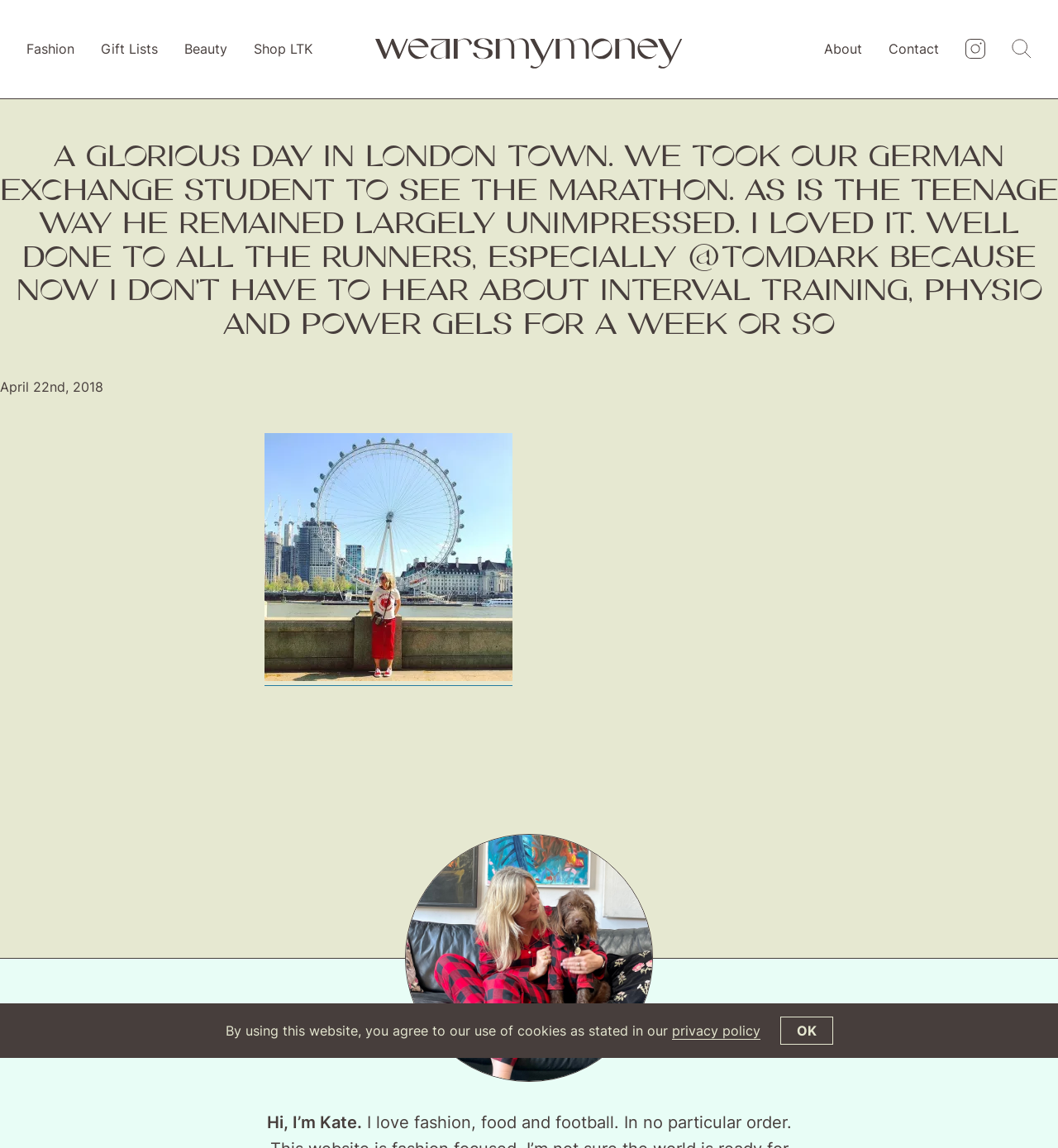Respond to the question with just a single word or phrase: 
How many links are there in the top navigation bar?

5